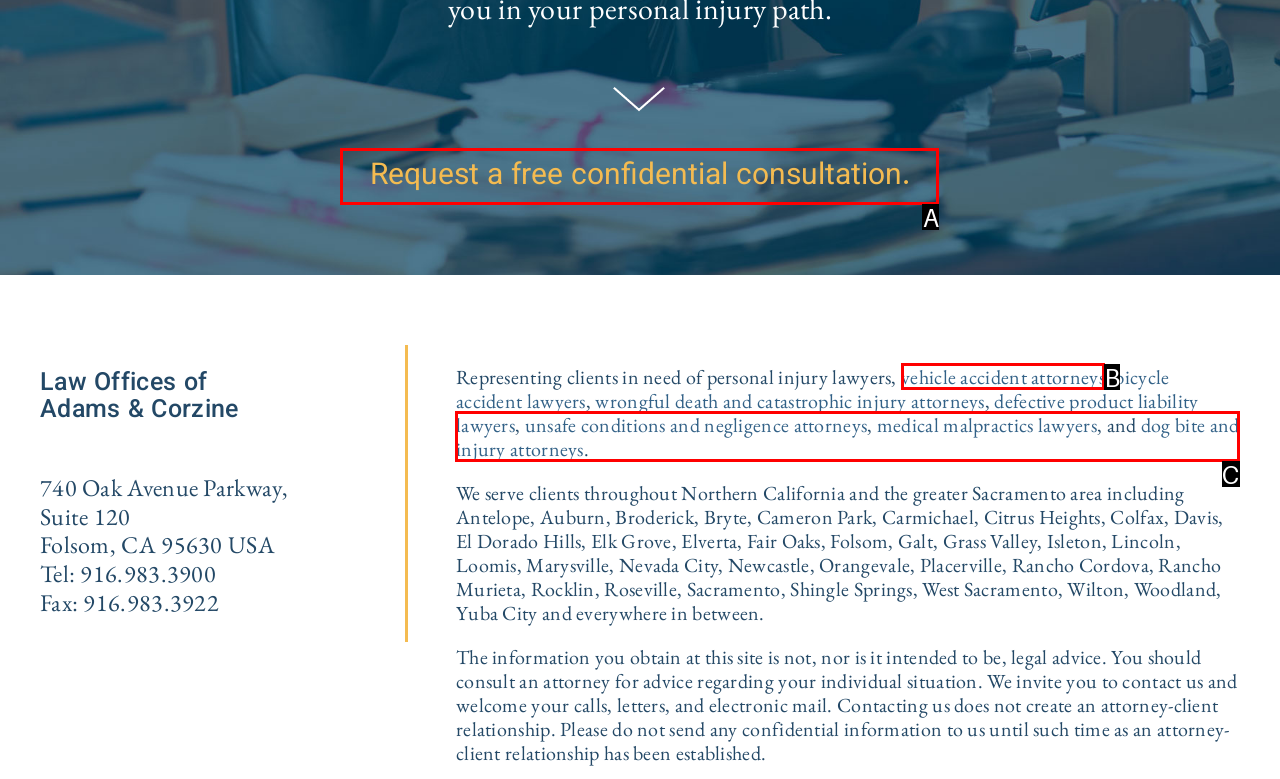Find the option that fits the given description: dog bite and injury attorneys
Answer with the letter representing the correct choice directly.

C